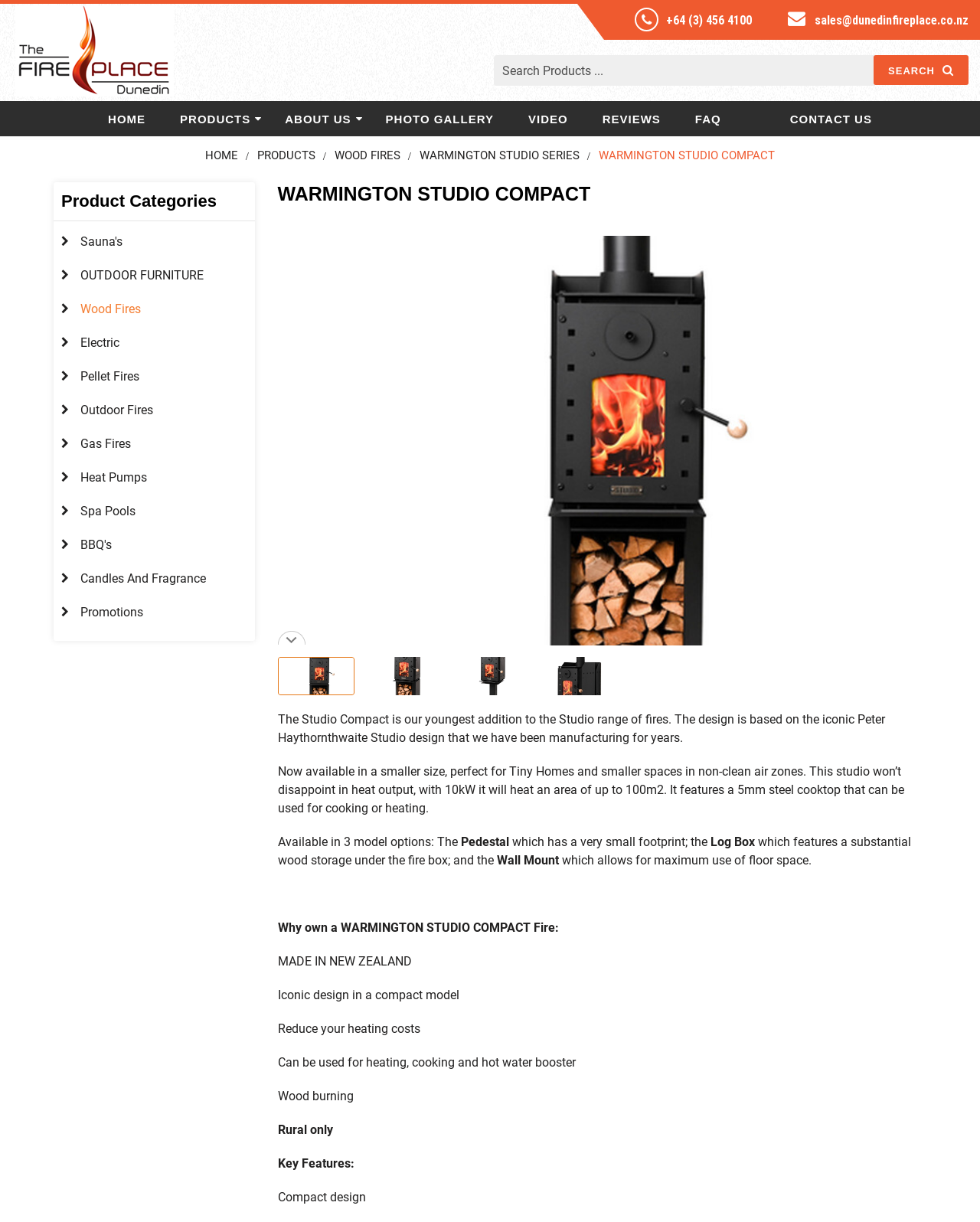Please specify the coordinates of the bounding box for the element that should be clicked to carry out this instruction: "view wood fires". The coordinates must be four float numbers between 0 and 1, formatted as [left, top, right, bottom].

[0.341, 0.121, 0.409, 0.133]